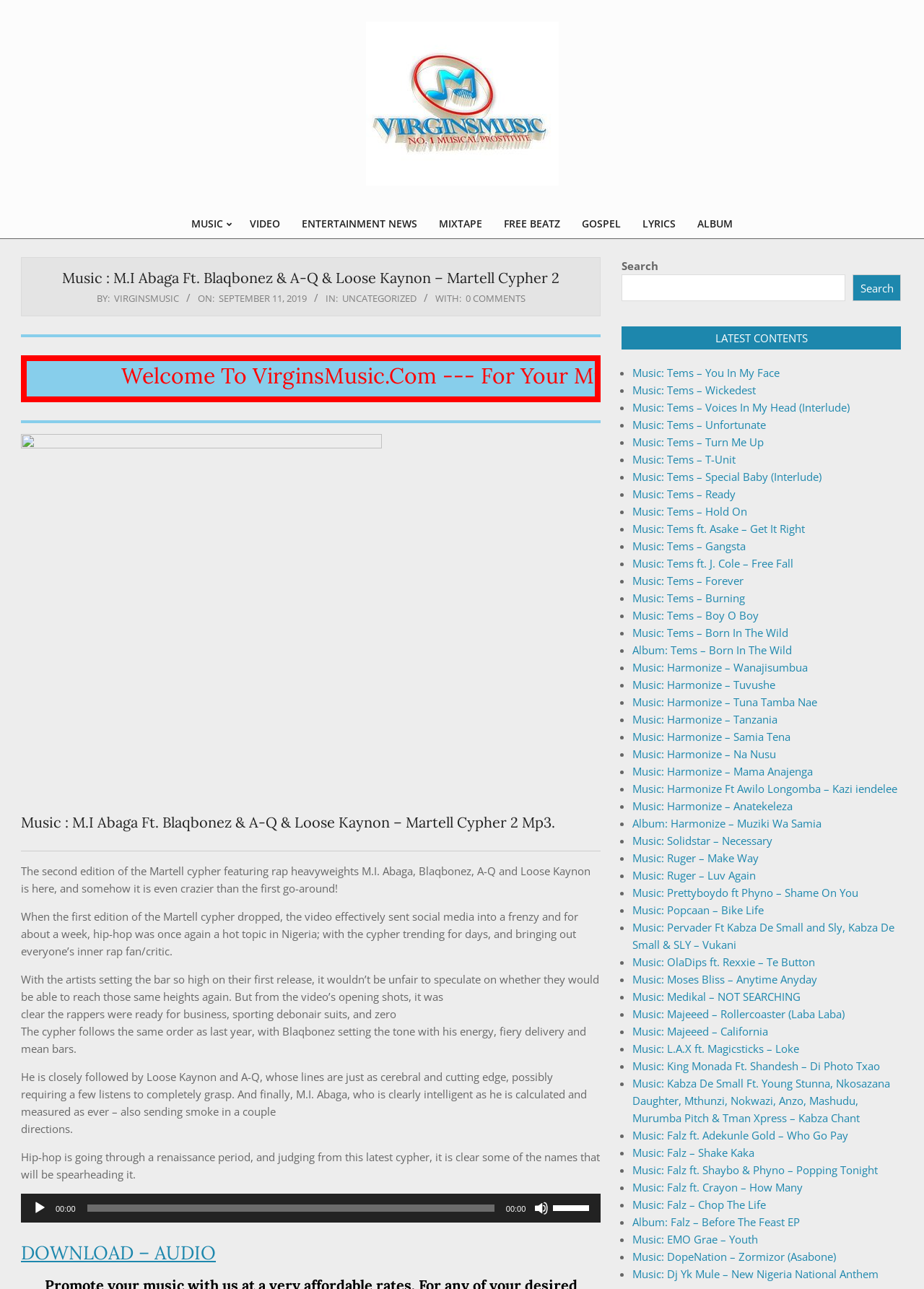Given the description parent_node: CONSULTANCY aria-label="Menu Toggle", predict the bounding box coordinates of the UI element. Ensure the coordinates are in the format (top-left x, top-left y, bottom-right x, bottom-right y) and all values are between 0 and 1.

None